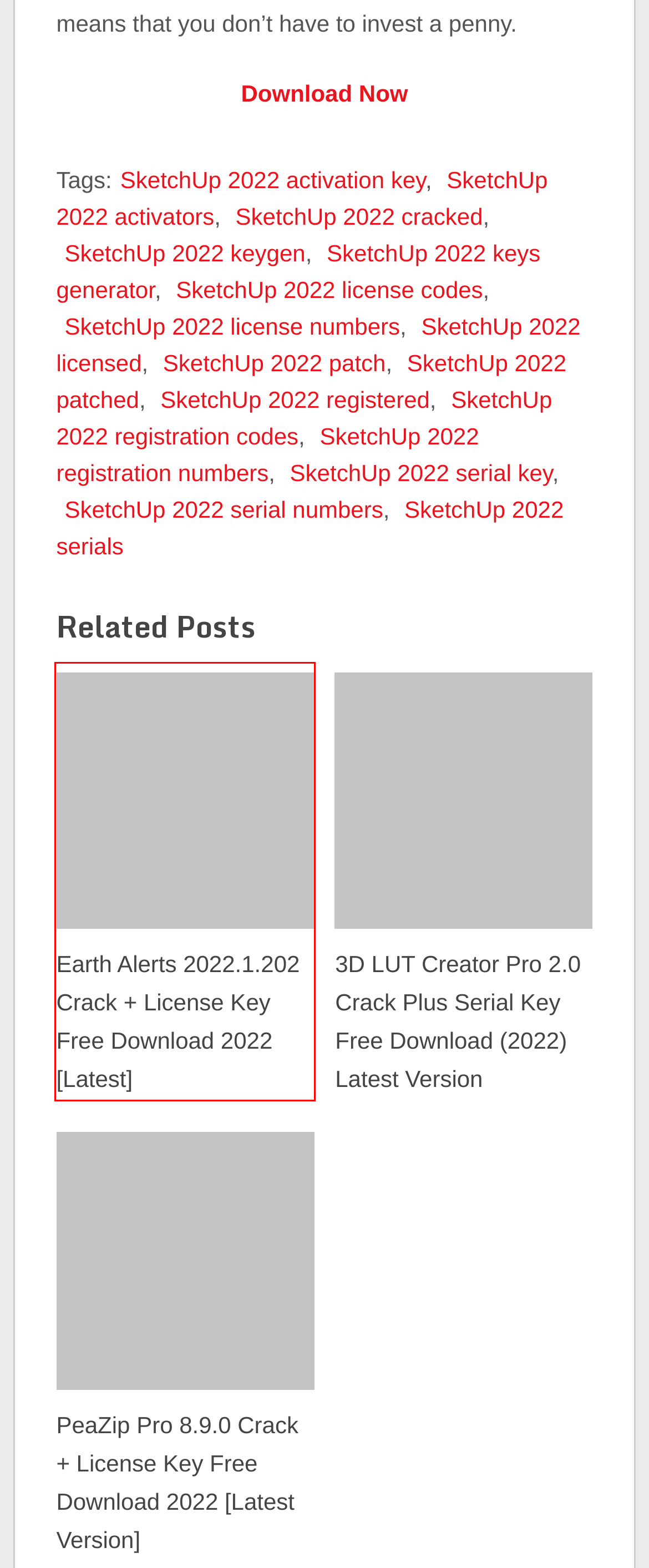You are given a screenshot depicting a webpage with a red bounding box around a UI element. Select the description that best corresponds to the new webpage after clicking the selected element. Here are the choices:
A. Earth Alerts 2022.1.202 Crack + License Key Free Download
B. PeaZip Pro 8.9.0 Crack + License Key Free Download 2022
C. Mac Archives - Fullkeygens.com
D. Fullkeygens.com
E. Windows Archives - Fullkeygens.com
F. VSO ConvertXtoVideo Ultimate 7.0.0.75 Crack With Patch Free
G. 3D LUT Creator V 2.0 Crack + Serial Key Full Free Download
H. - Fullkeygens.com

A